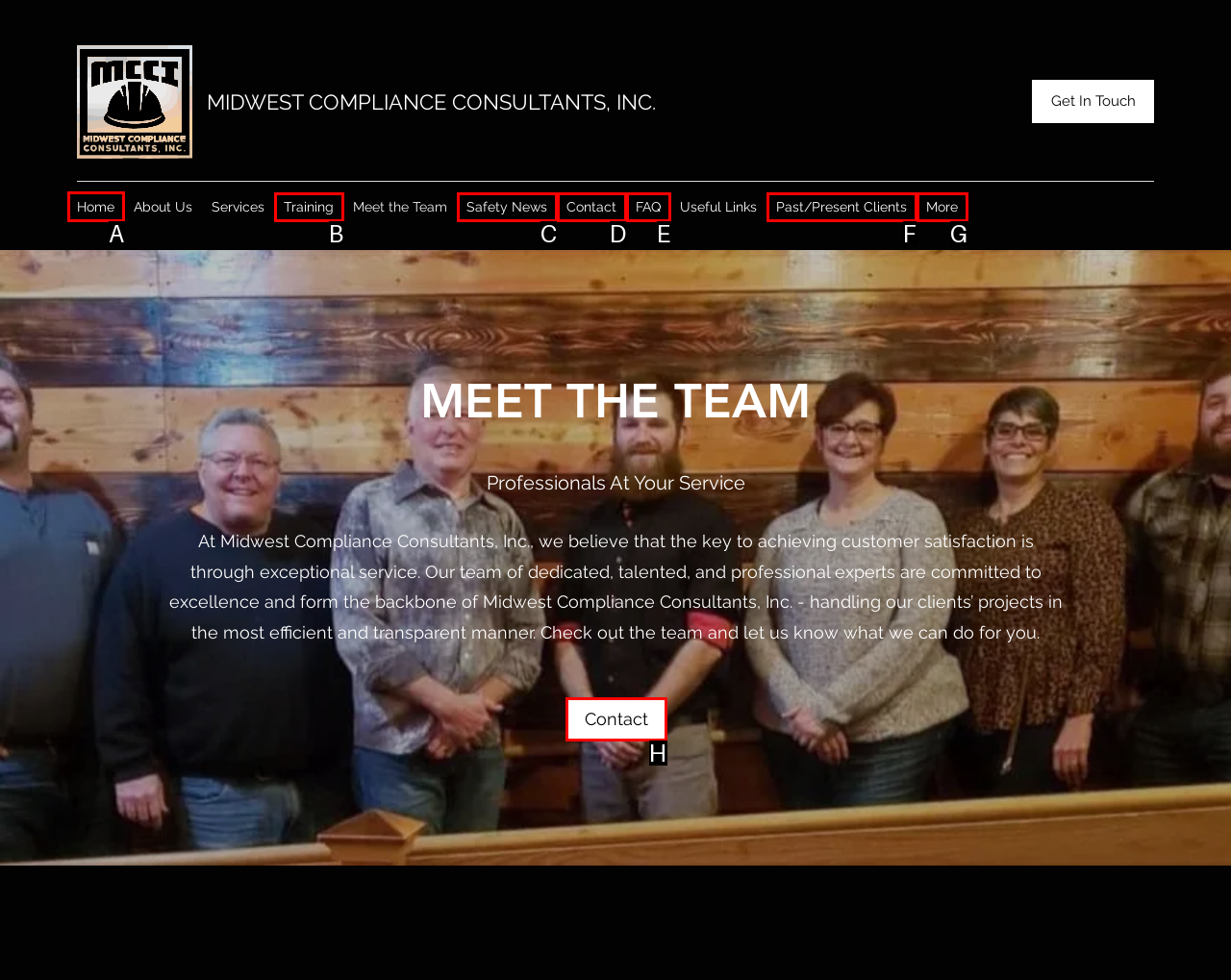Find the HTML element to click in order to complete this task: Navigate to 'Home'
Answer with the letter of the correct option.

A